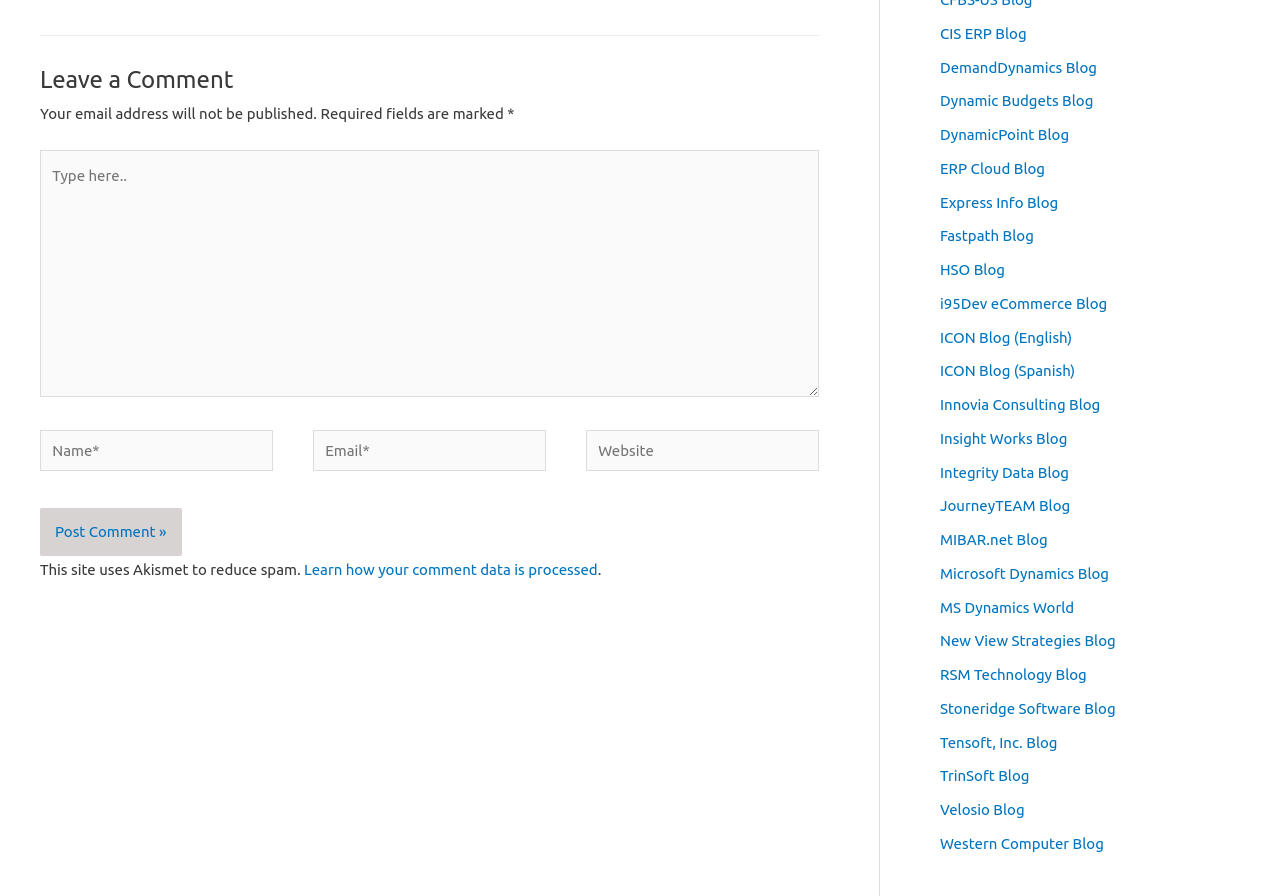Determine the bounding box for the UI element described here: "JourneyTEAM Blog".

[0.734, 0.555, 0.836, 0.574]